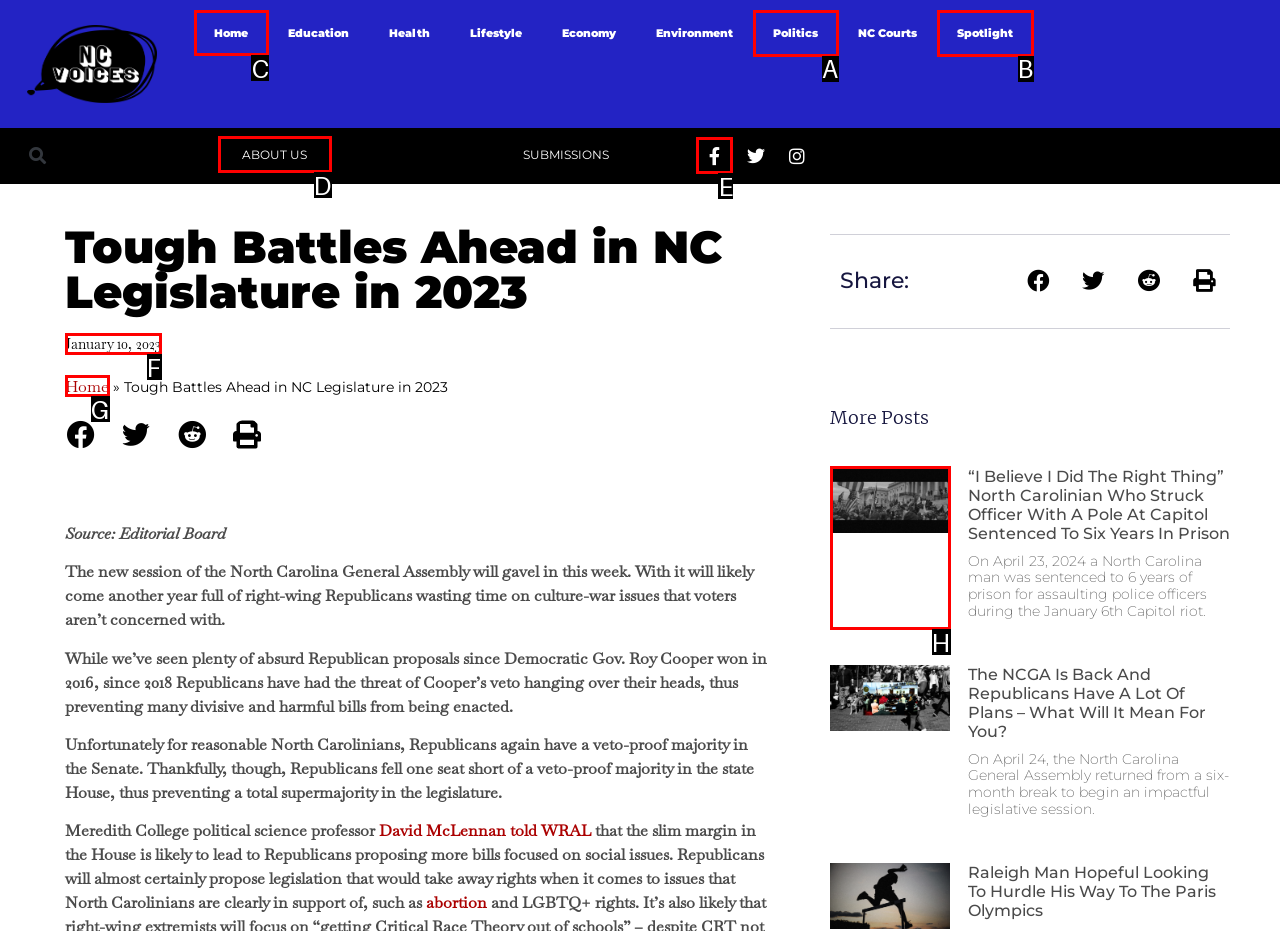Which lettered option should be clicked to perform the following task: Write a review for the product
Respond with the letter of the appropriate option.

None